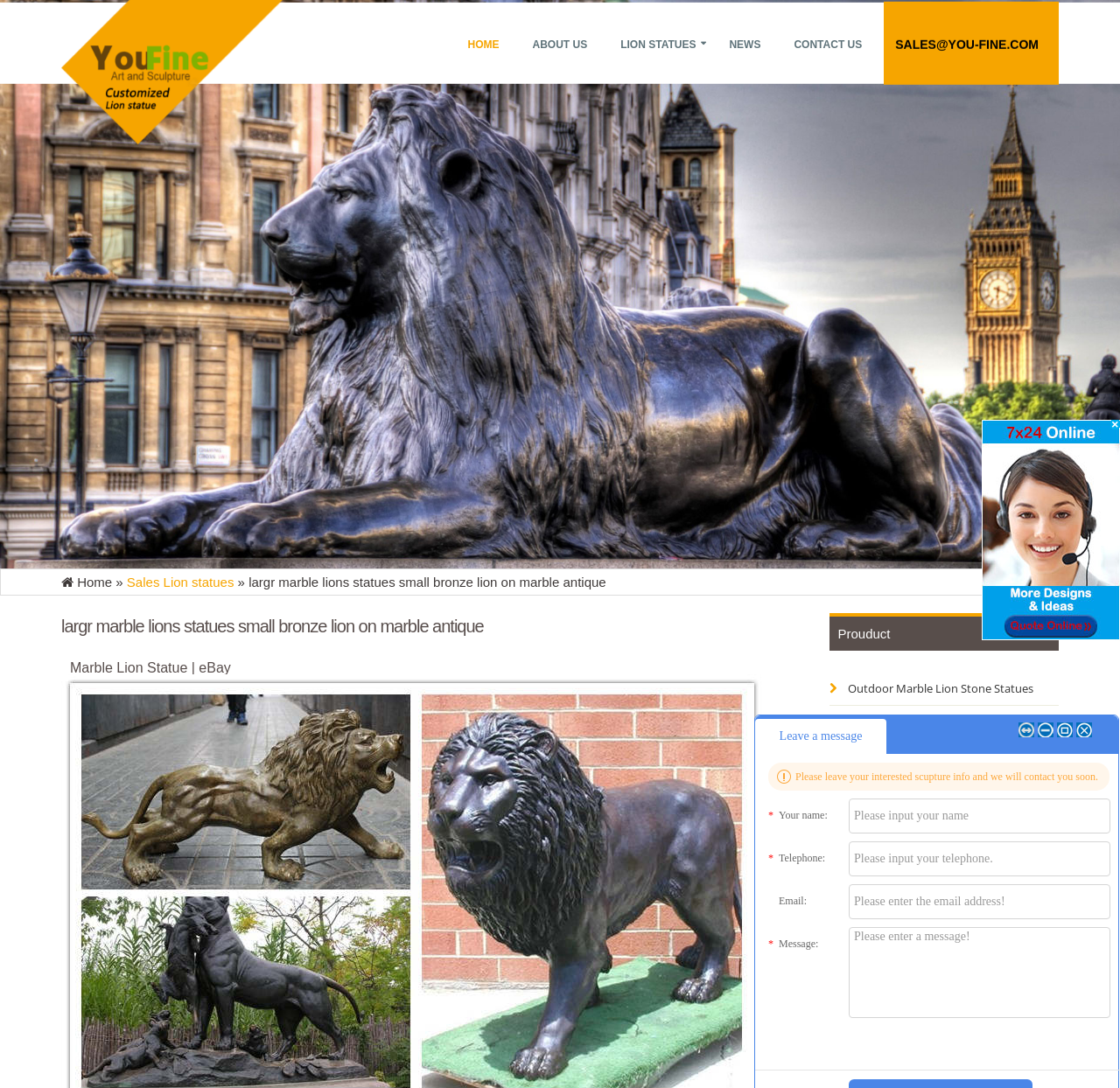Identify and provide the main heading of the webpage.

largr marble lions statues small bronze lion on marble antique